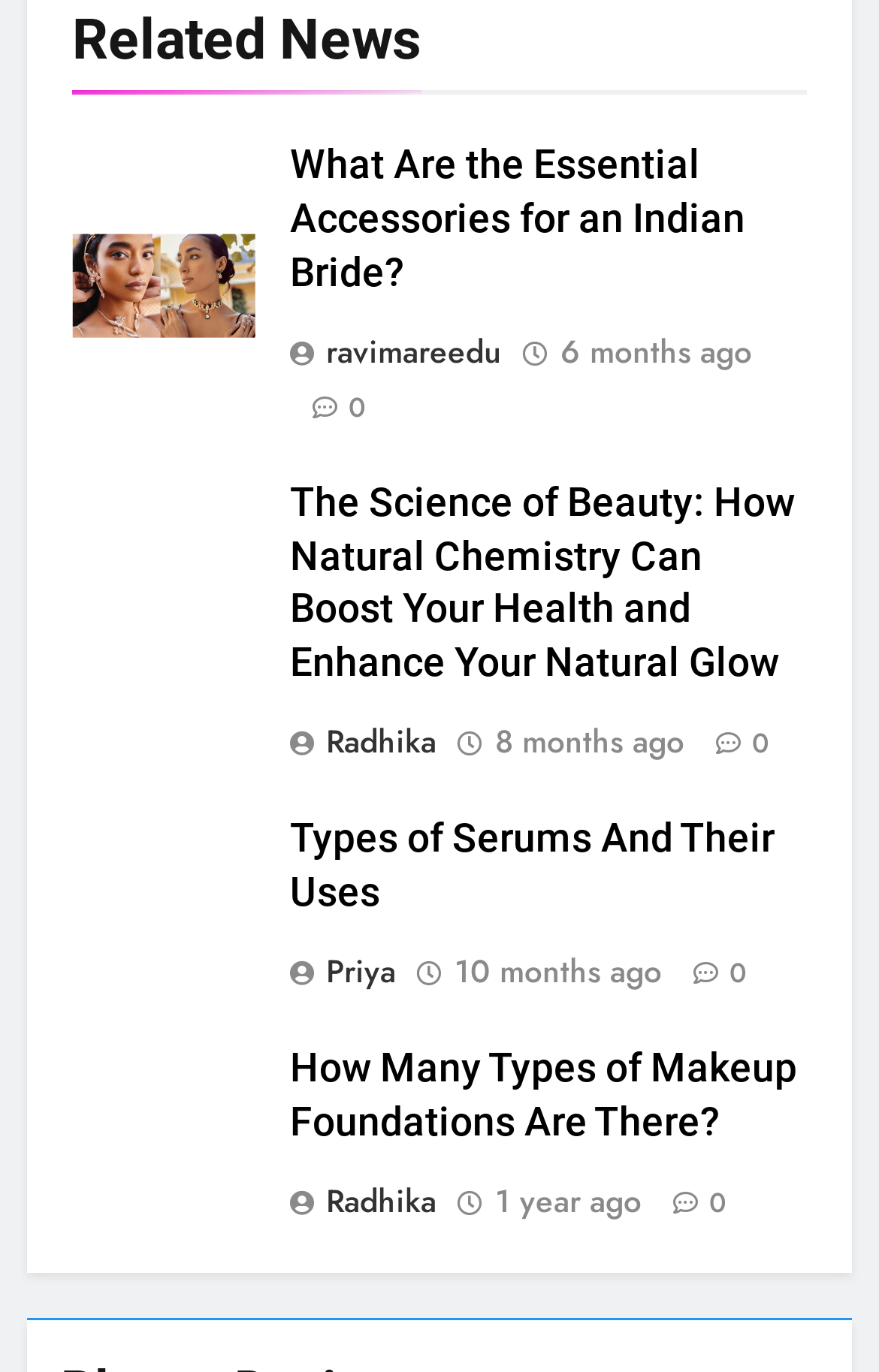Please answer the following question using a single word or phrase: 
What is the position of the figure element in the third article?

Above the heading